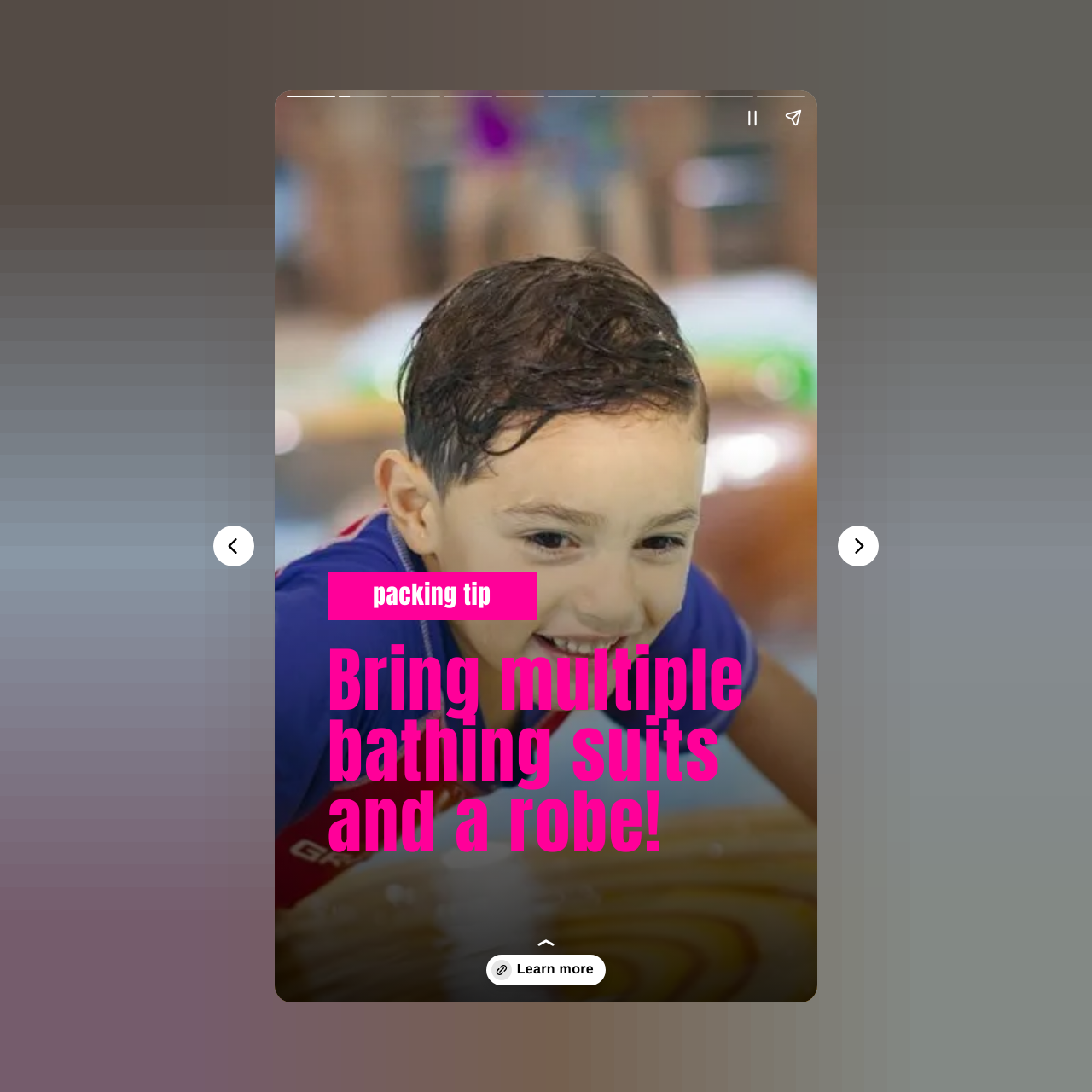Determine the bounding box coordinates for the UI element with the following description: "aria-label="Share story"". The coordinates should be four float numbers between 0 and 1, represented as [left, top, right, bottom].

[0.708, 0.089, 0.745, 0.126]